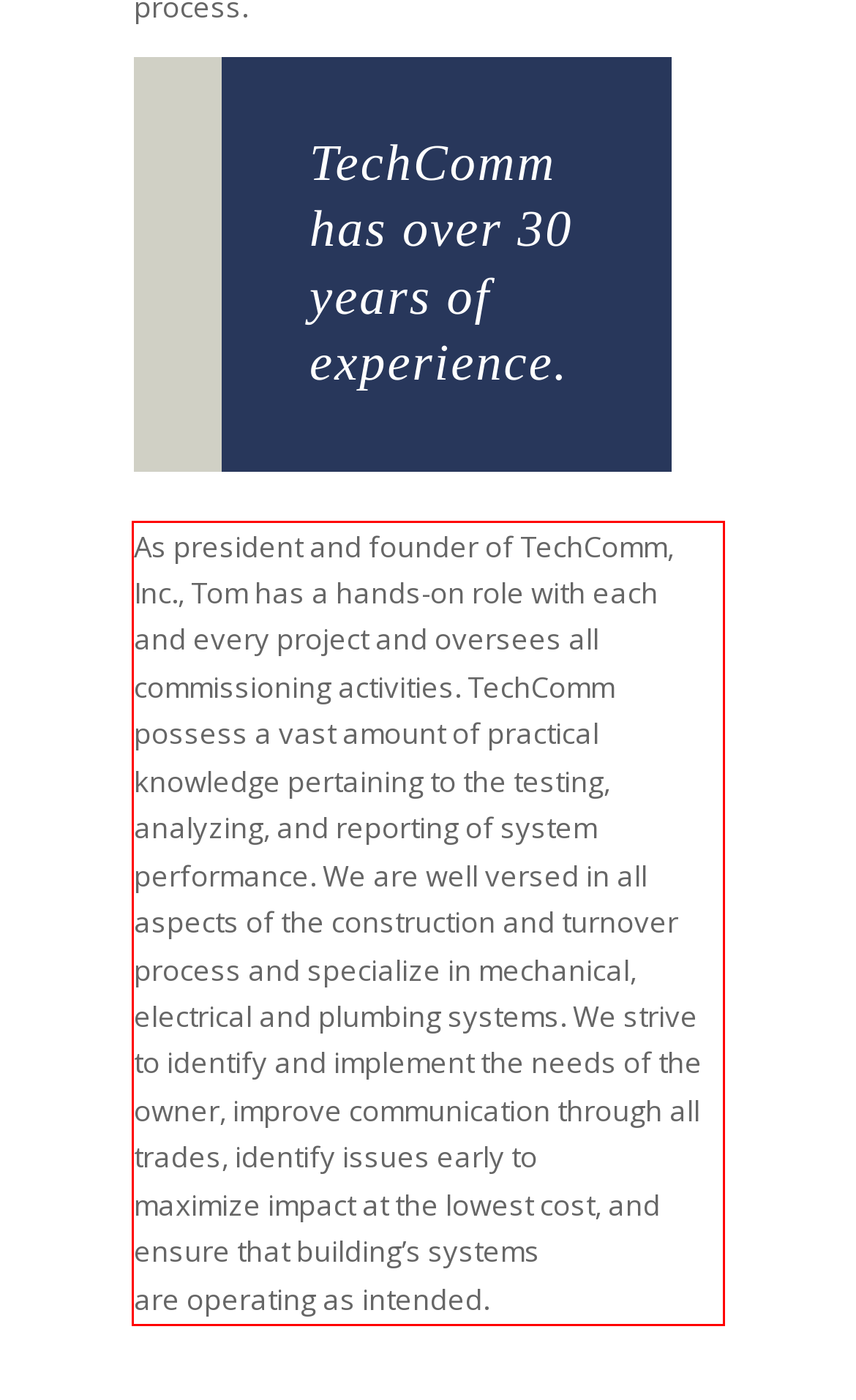Please extract the text content within the red bounding box on the webpage screenshot using OCR.

As president and founder of TechComm, Inc., Tom has a hands-on role with each and every project and oversees all commissioning activities. TechComm possess a vast amount of practical knowledge pertaining to the testing, analyzing, and reporting of system performance. We are well versed in all aspects of the construction and turnover process and specialize in mechanical, electrical and plumbing systems. We strive to identify and implement the needs of the owner, improve communication through all trades, identify issues early to maximize impact at the lowest cost, and ensure that building’s systems are operating as intended.